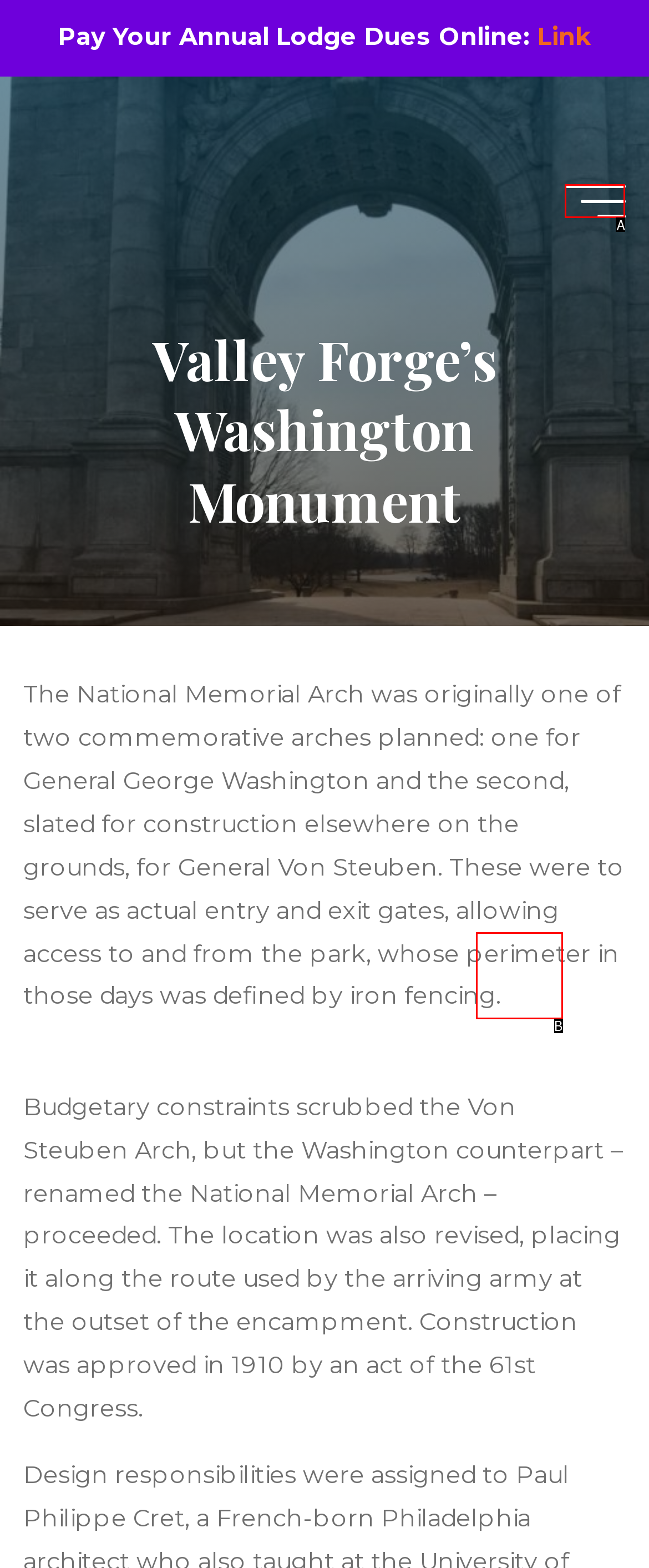Select the option that matches this description: aria-label="Main menu"
Answer by giving the letter of the chosen option.

A